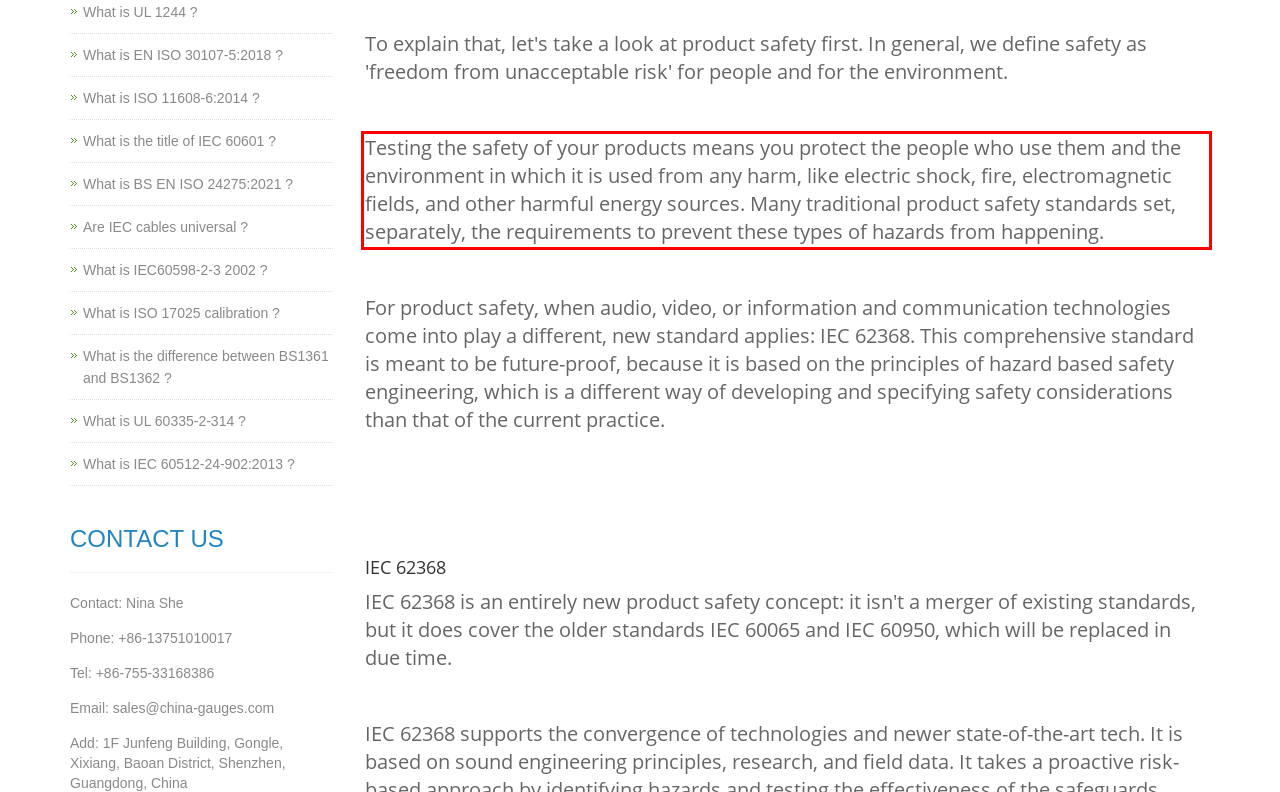Identify the text within the red bounding box on the webpage screenshot and generate the extracted text content.

Testing the safety of your products means you protect the people who use them and the environment in which it is used from any harm, like electric shock, fire, electromagnetic fields, and other harmful energy sources. Many traditional product safety standards set, separately, the requirements to prevent these types of hazards from happening.